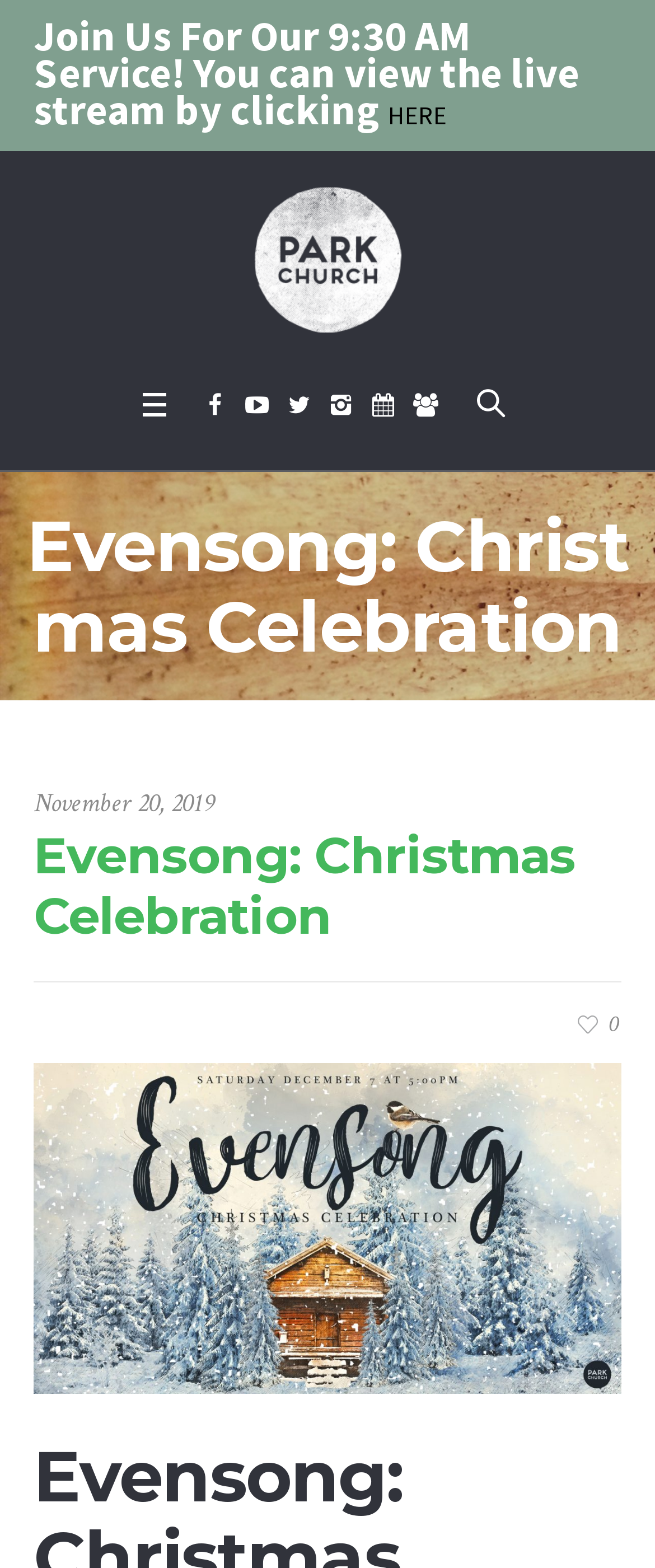What is the main heading of this webpage? Please extract and provide it.

Evensong: Christmas Celebration